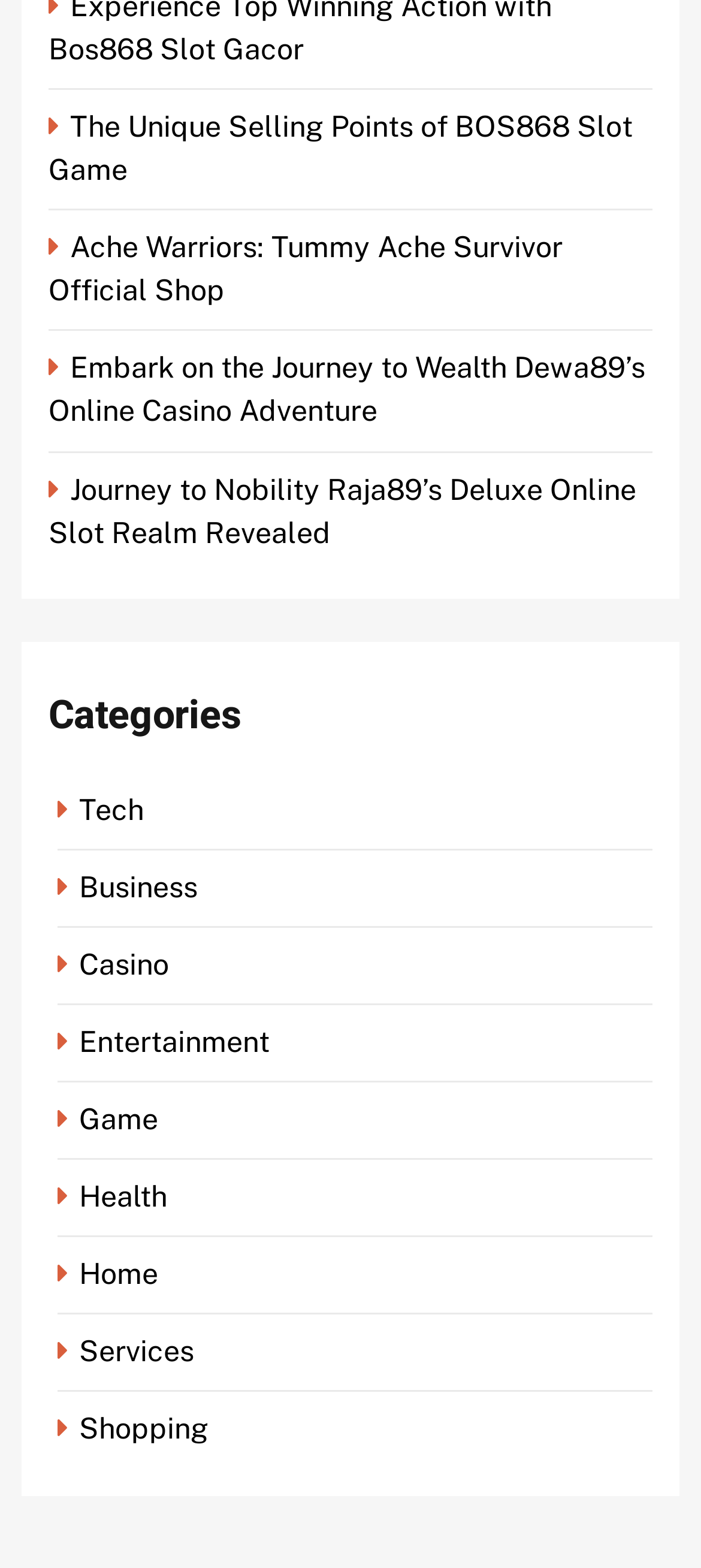Locate the bounding box coordinates of the element that should be clicked to execute the following instruction: "Explore Embark on the Journey to Wealth Dewa89’s Online Casino Adventure".

[0.069, 0.224, 0.921, 0.273]